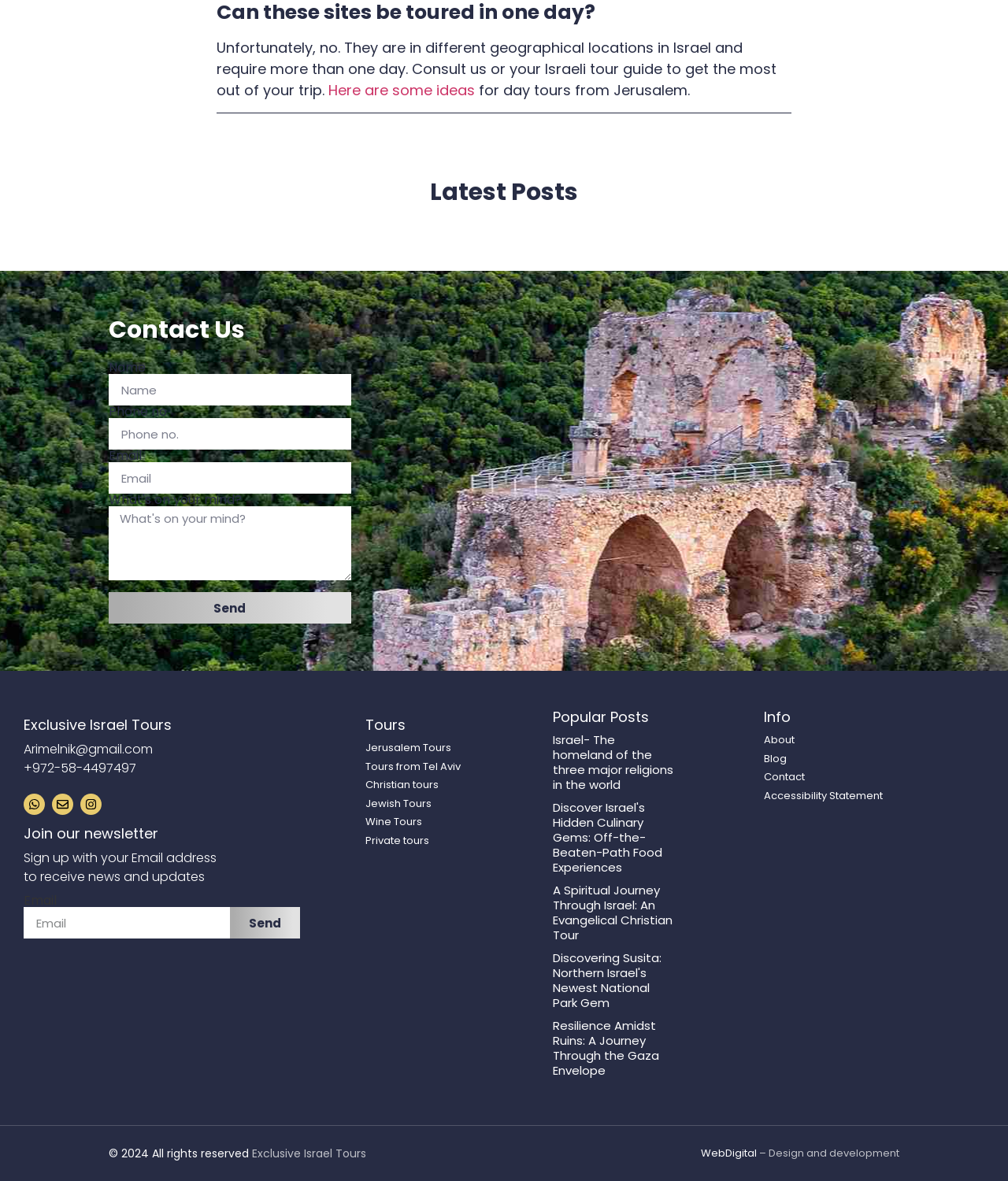How can users receive news and updates from the company?
Please respond to the question with a detailed and well-explained answer.

The webpage has a section titled 'Join our newsletter' which allows users to sign up with their email address to receive news and updates from the company. This suggests that users can stay informed about the company's latest offerings and promotions by providing their email address.